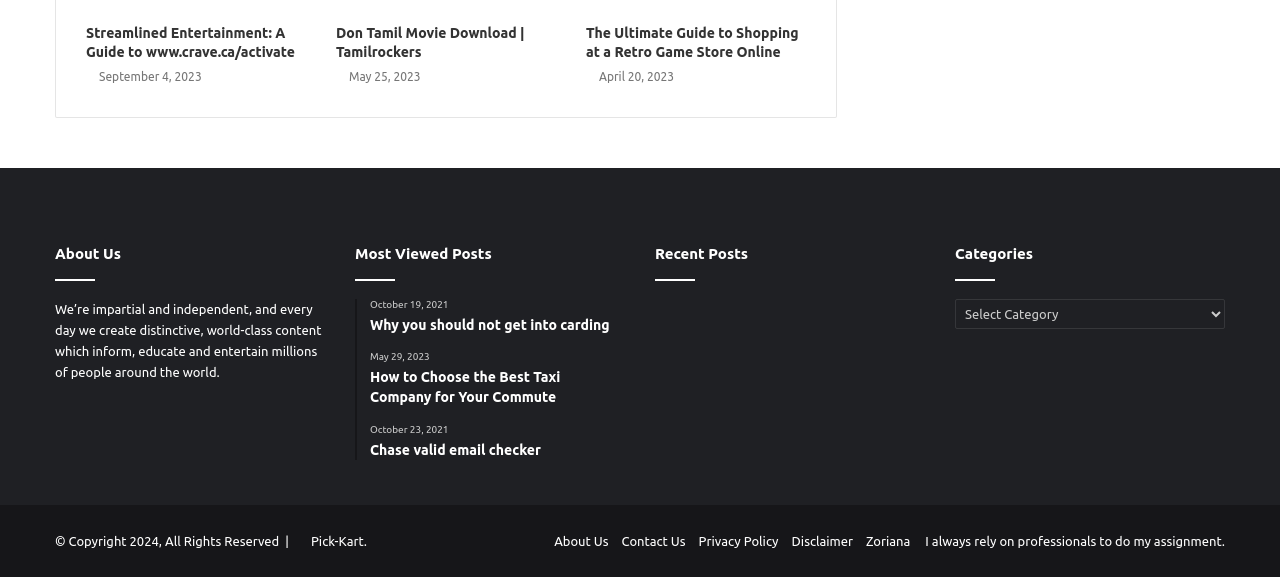Show the bounding box coordinates for the HTML element described as: "Privacy Policy".

[0.546, 0.925, 0.608, 0.949]